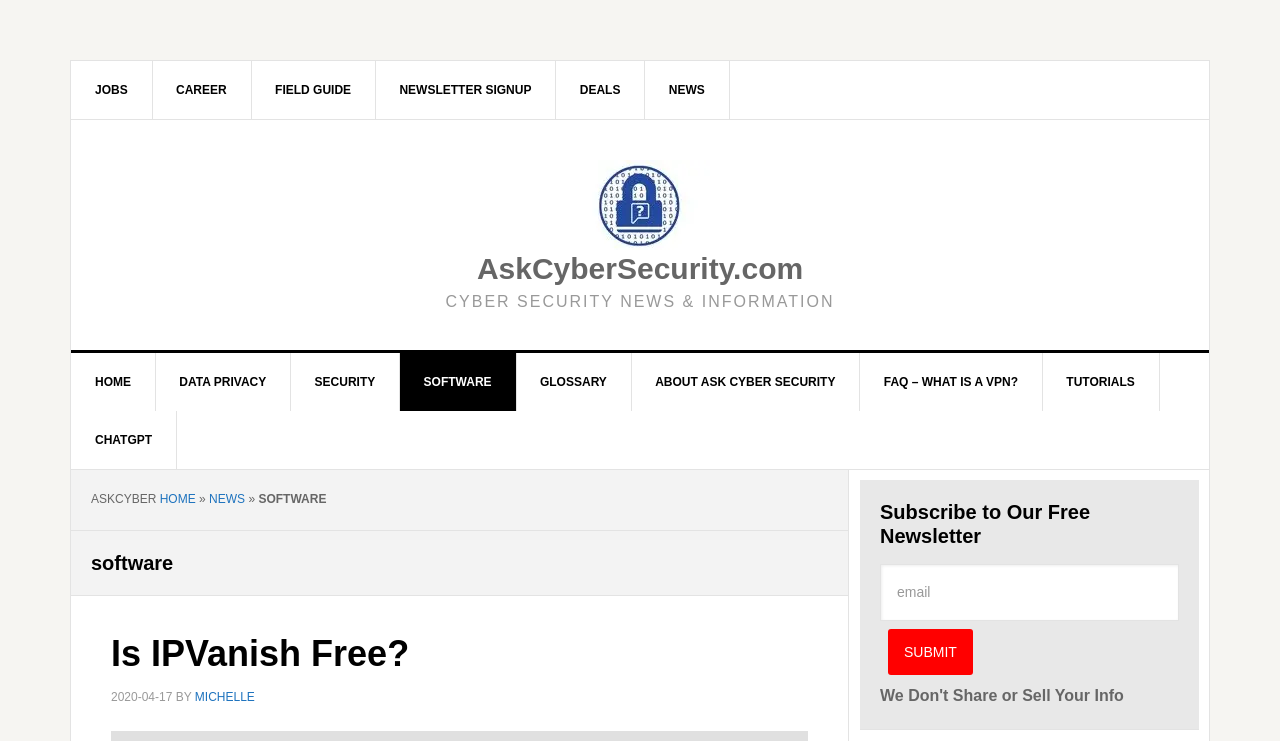What is the category of the current article?
Please provide a full and detailed response to the question.

I determined the category of the current article by looking at the breadcrumbs navigation at the top of the page, which shows 'ASKCYBER » HOME » NEWS » SOFTWARE'. The last item in the breadcrumbs is 'SOFTWARE', indicating that the current article belongs to this category.